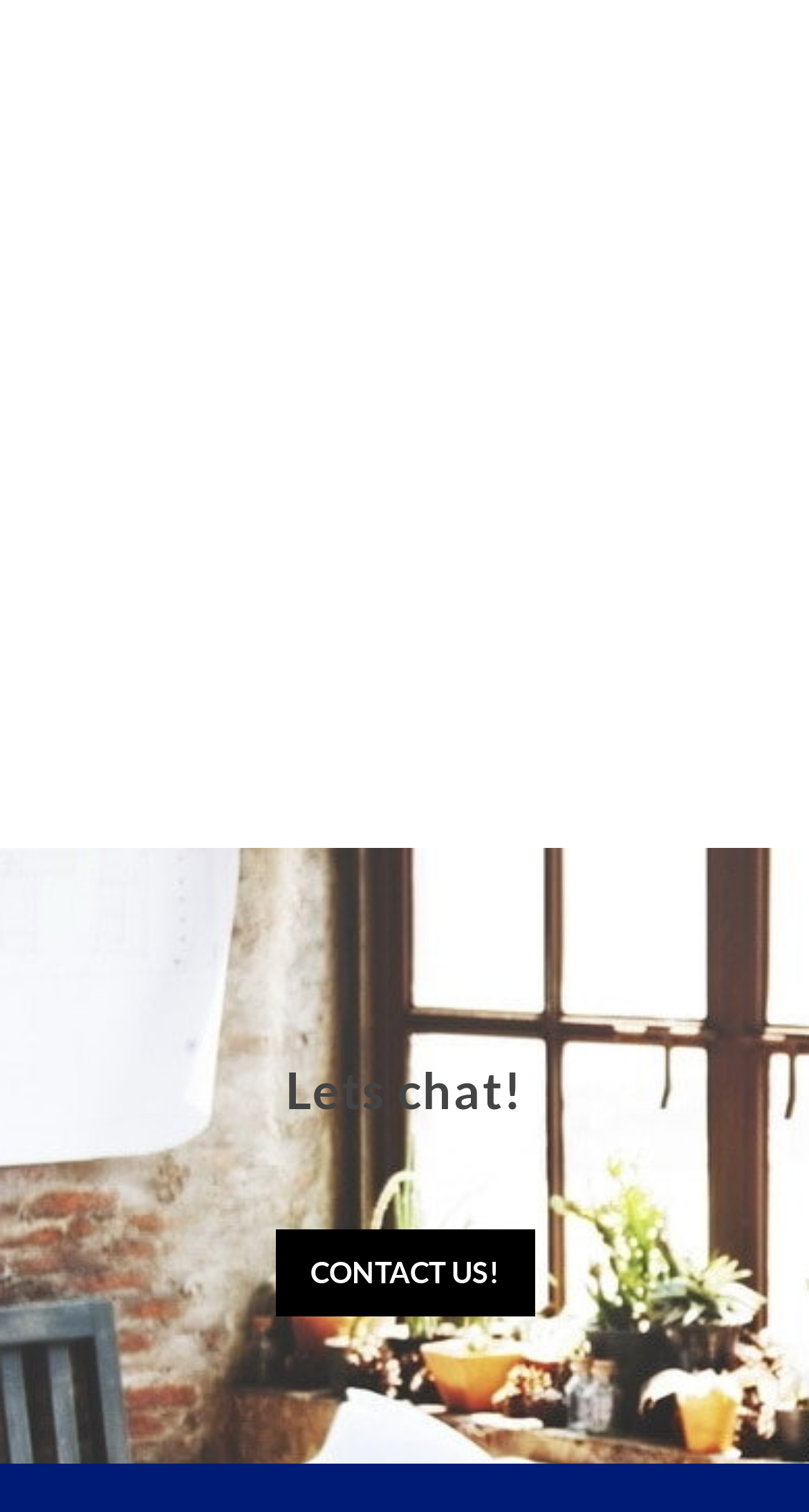Given the element description "Escaping Dystopia with VR", identify the bounding box of the corresponding UI element.

None